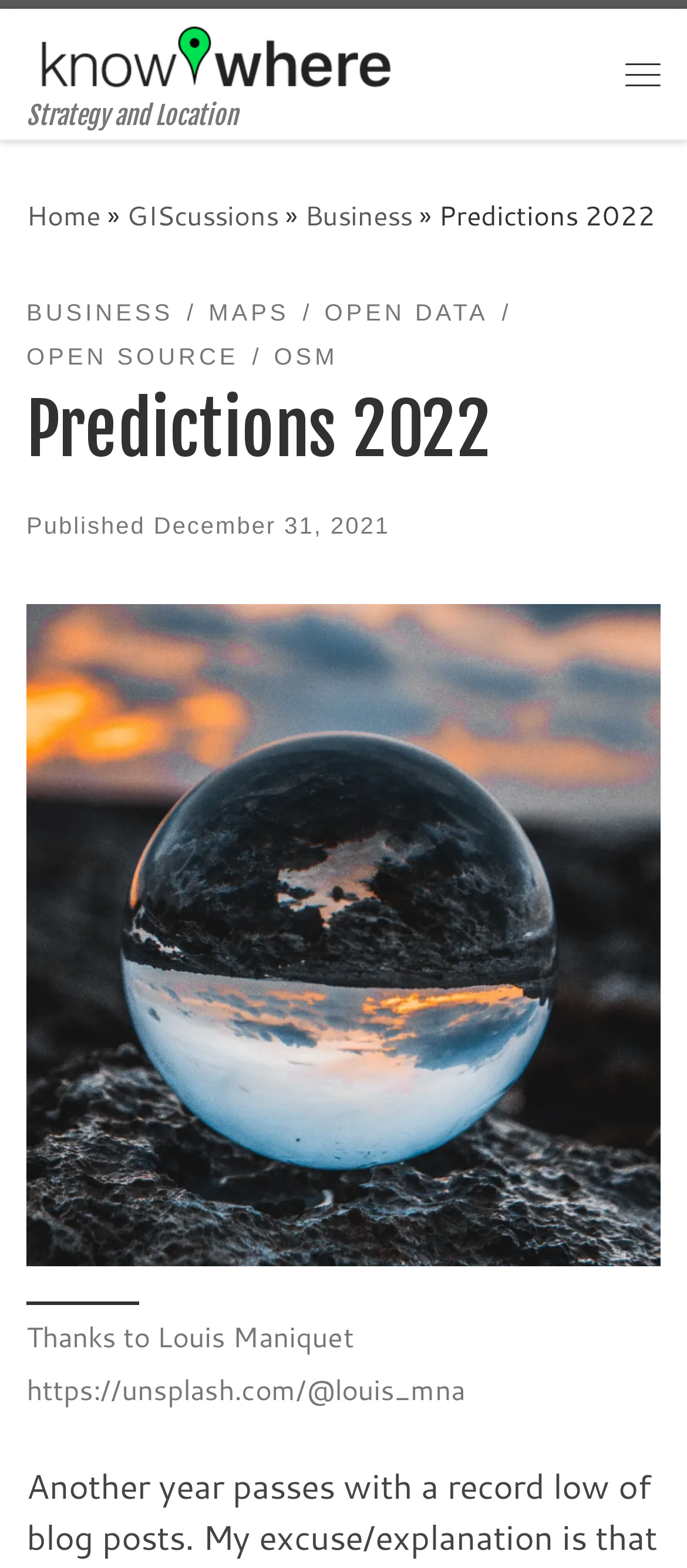From the image, can you give a detailed response to the question below:
What type of content is available on the website?

I found the types of content available on the website by looking at the links 'GIScussions', 'Business', 'MAPS /', 'OPEN DATA /', and 'OPEN SOURCE /' which suggest that the website has content related to GIS, business, maps, open data, and open source.